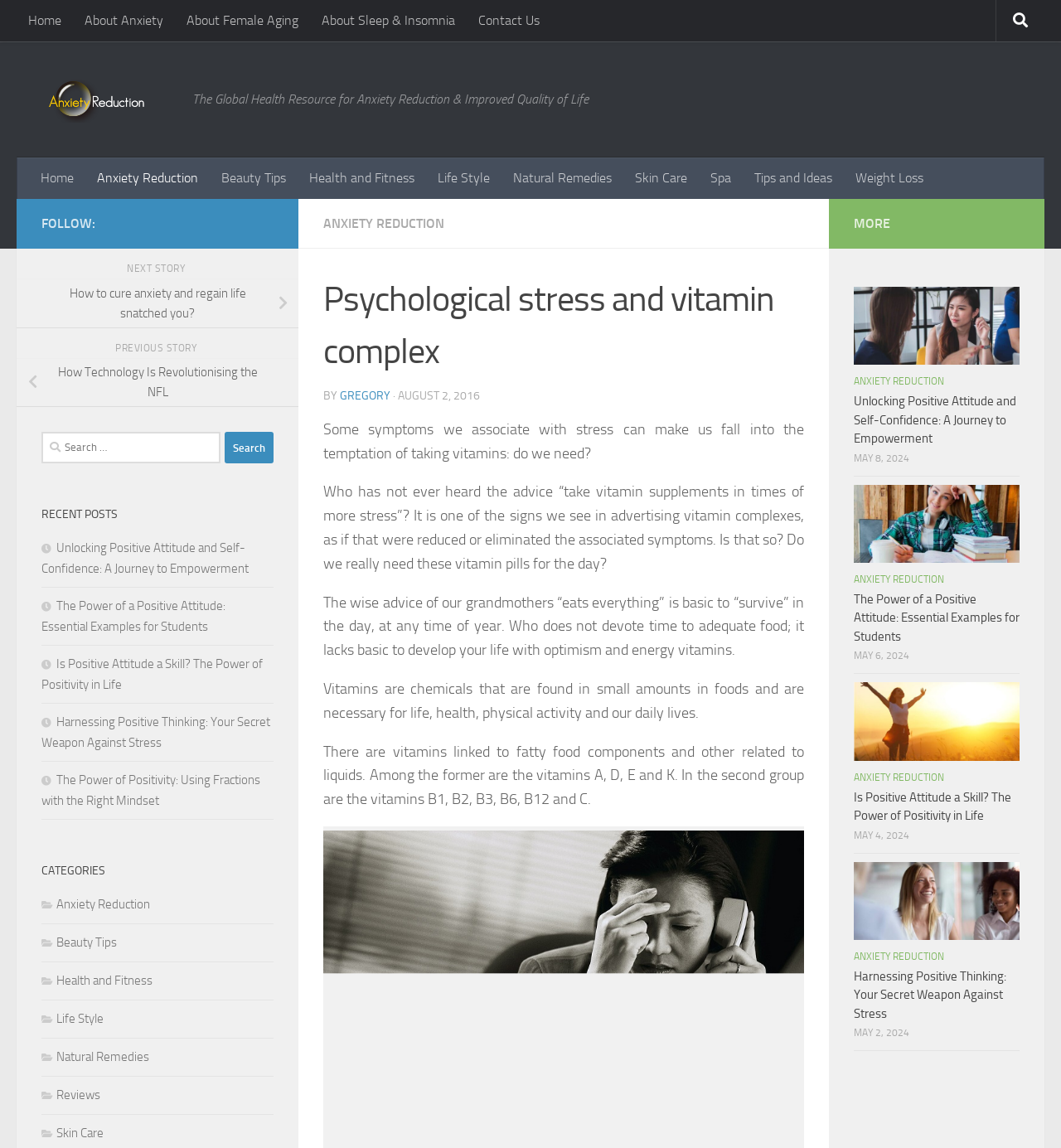How many categories are there in the 'CATEGORIES' section?
Look at the image and construct a detailed response to the question.

The 'CATEGORIES' section can be found by looking at the heading 'CATEGORIES' and the links below it. There are 8 links in this section, each with an icon and a title, which can be counted to get the answer.